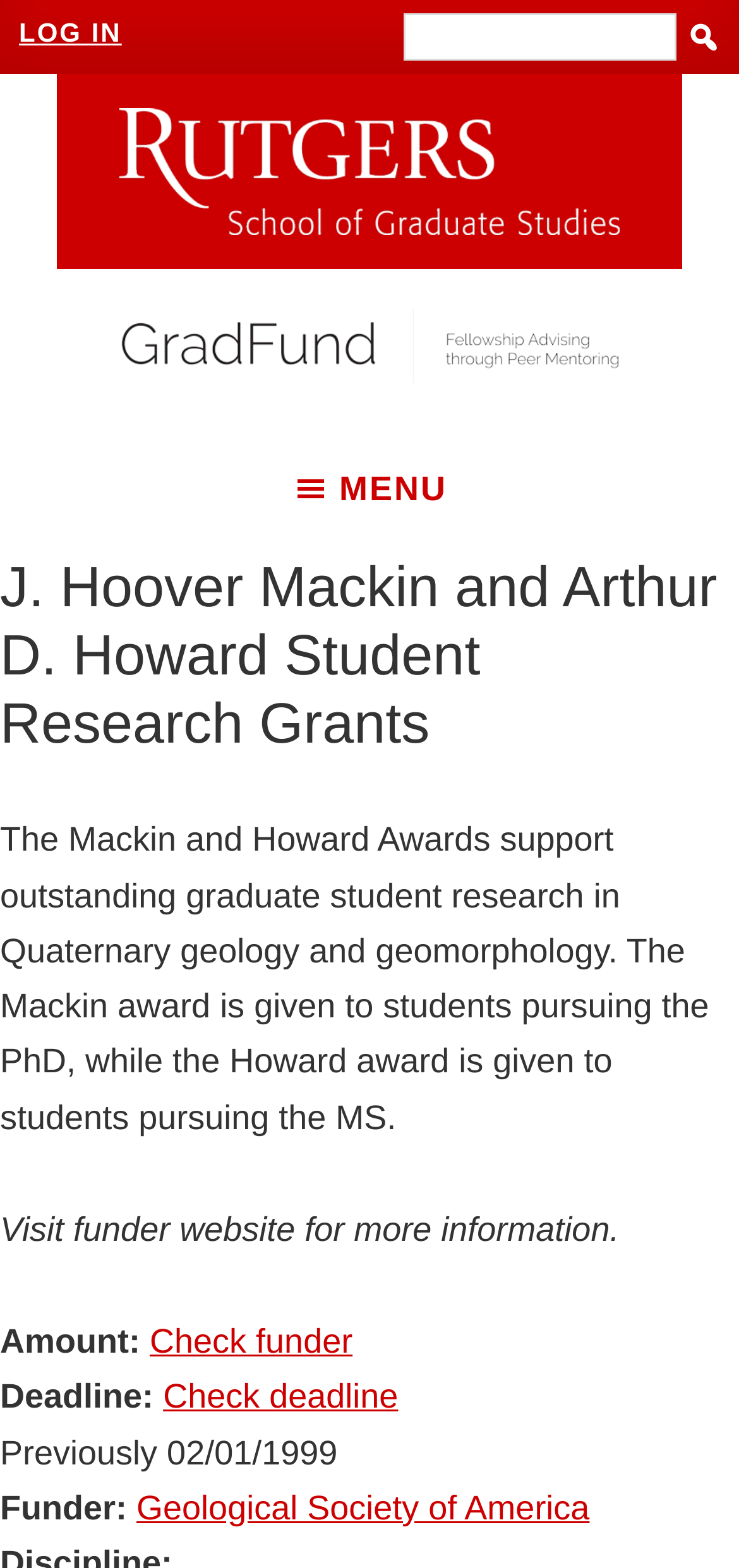Given the element description "Geological Society of America", identify the bounding box of the corresponding UI element.

[0.185, 0.949, 0.798, 0.974]